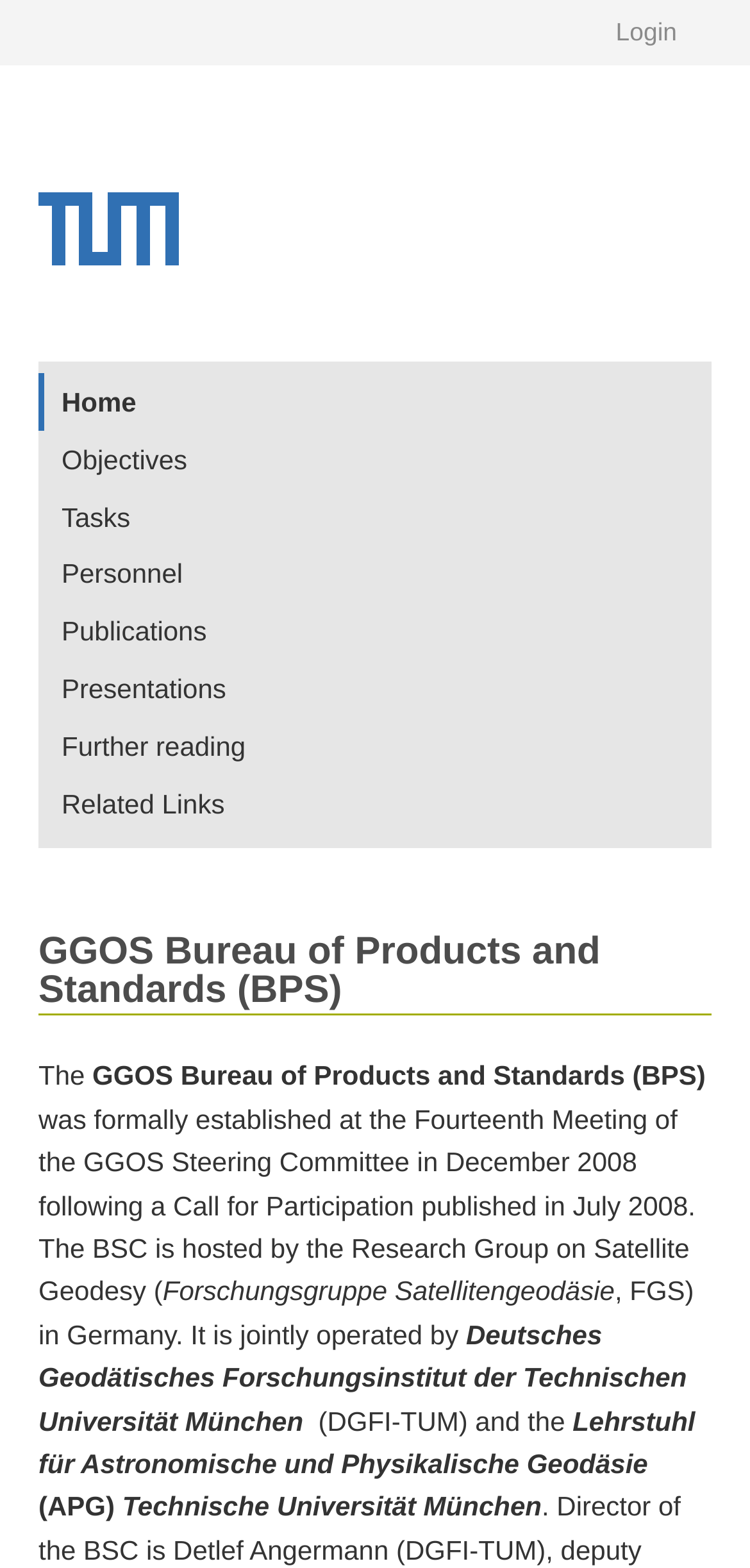What is the name of the organization?
From the details in the image, answer the question comprehensively.

The name of the organization can be found in the heading element 'GGOS Bureau of Products and Standards (BPS)' which is located at the top of the webpage.